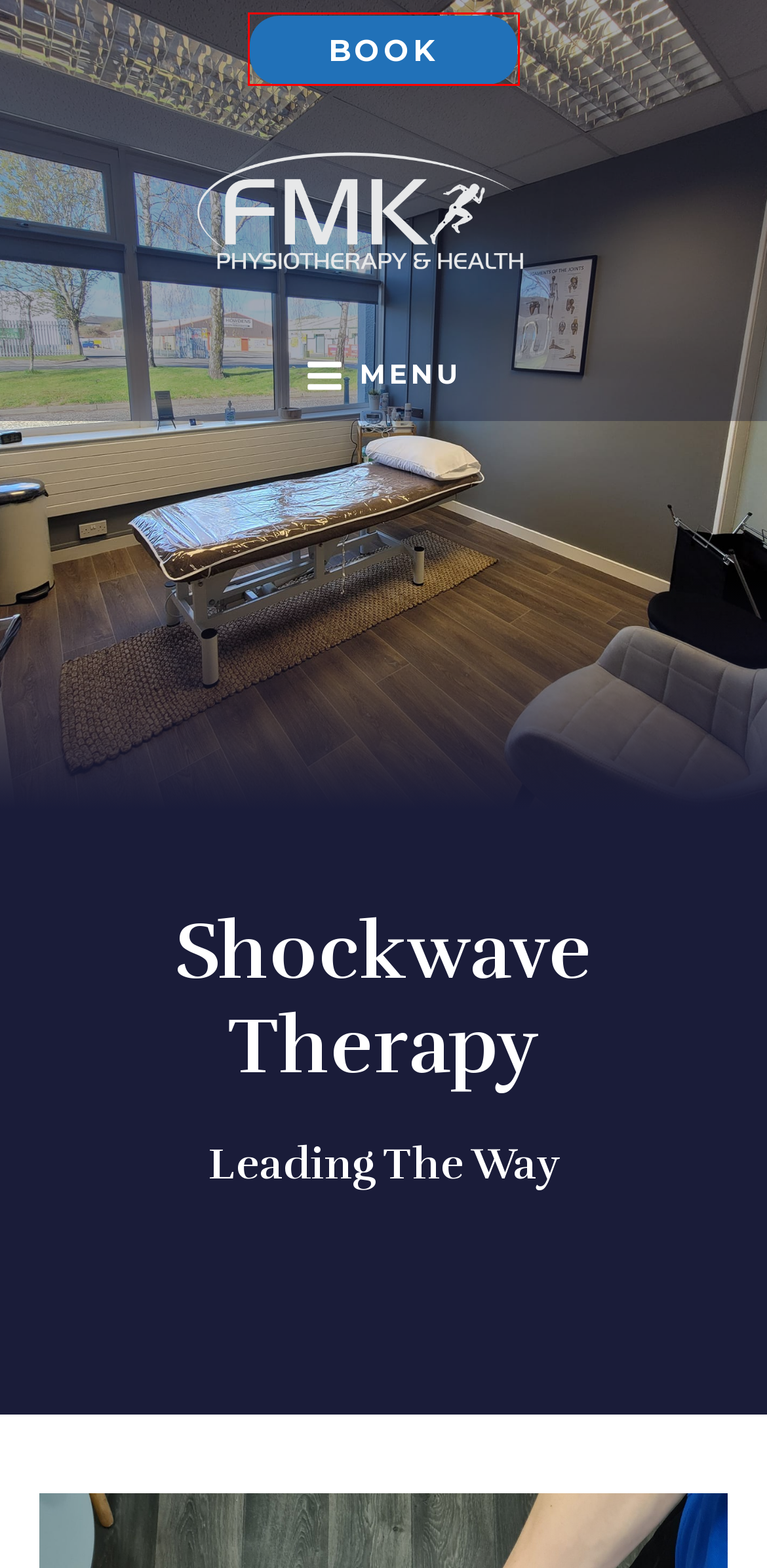You are provided with a screenshot of a webpage that includes a red rectangle bounding box. Please choose the most appropriate webpage description that matches the new webpage after clicking the element within the red bounding box. Here are the candidates:
A. Qualified Physiotherapy Perth | Physio Perth | FMK Health
B. Sports Therapy | Injury Prevention | Injury Rehabilitation Perth
C. Massage Therapy | Alternative Therapy | FMK Health Perth
D. Physiotherapy | Sports | Massage Therapist Perth | FMK HEALTH
E. Gift Vouchers - FMK
F. Contact - FMK
G. Book Now - FMK
H. Privacy Policy - FMK

G